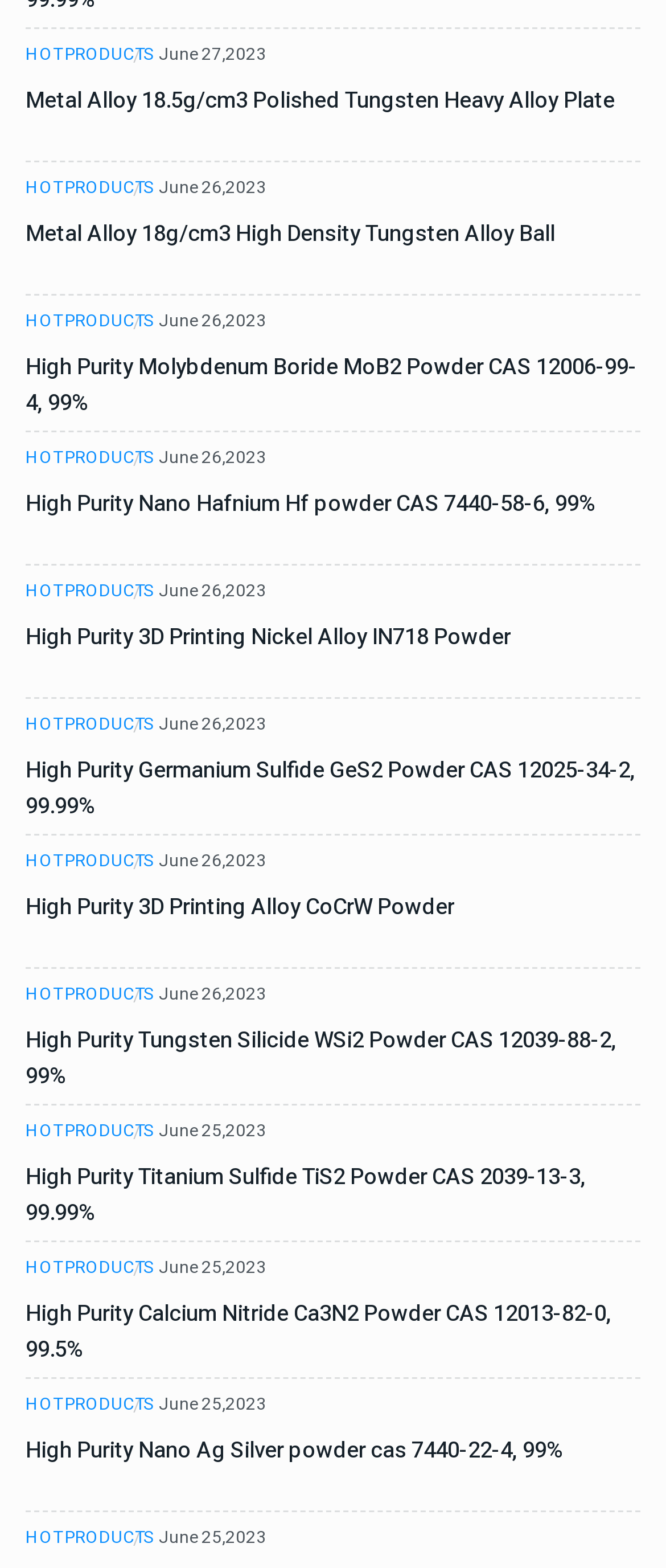Answer the question with a brief word or phrase:
What is the date of the first product?

June 27, 2023